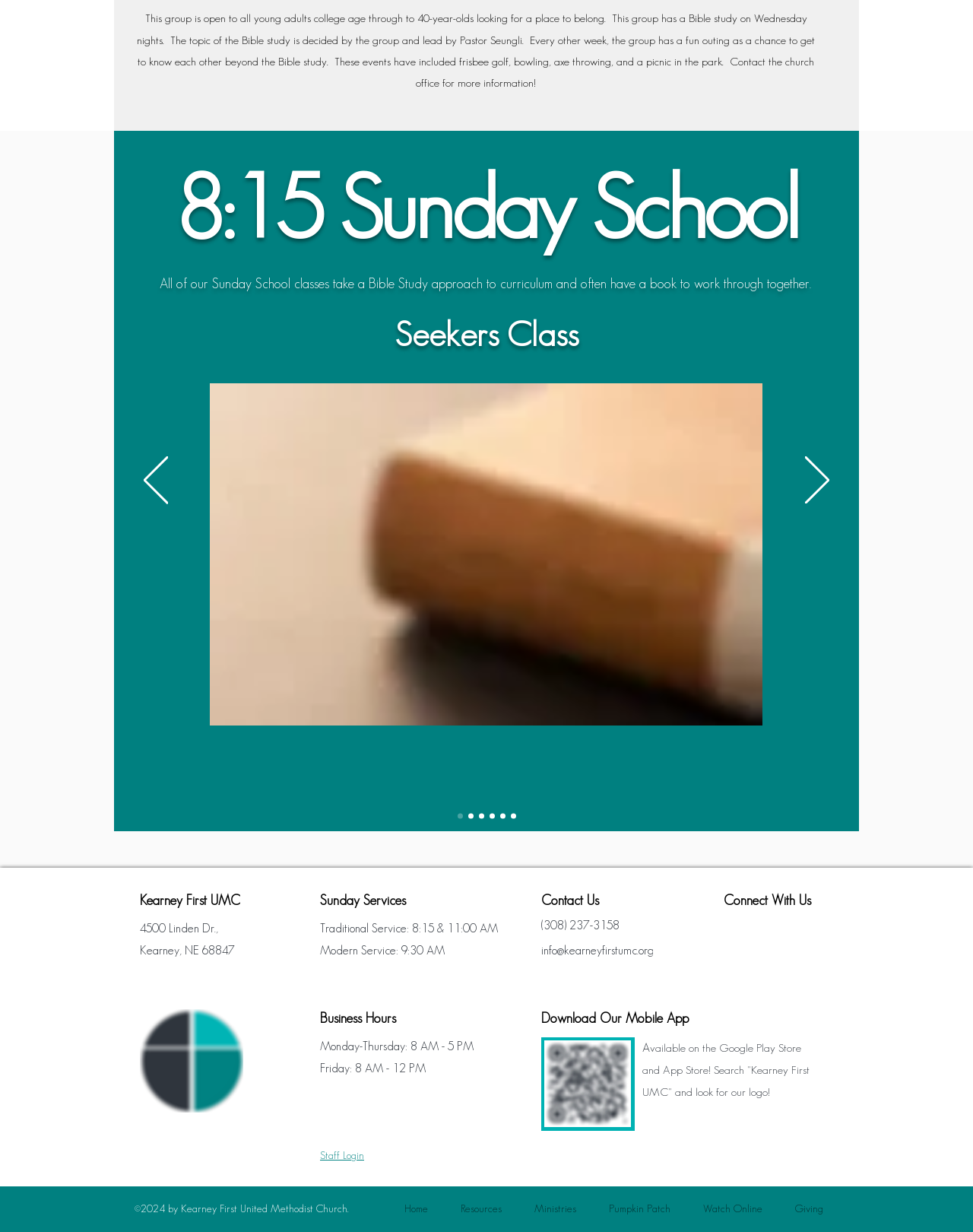Identify the bounding box coordinates for the element you need to click to achieve the following task: "Click the 'Previous' button". Provide the bounding box coordinates as four float numbers between 0 and 1, in the form [left, top, right, bottom].

[0.148, 0.37, 0.173, 0.411]